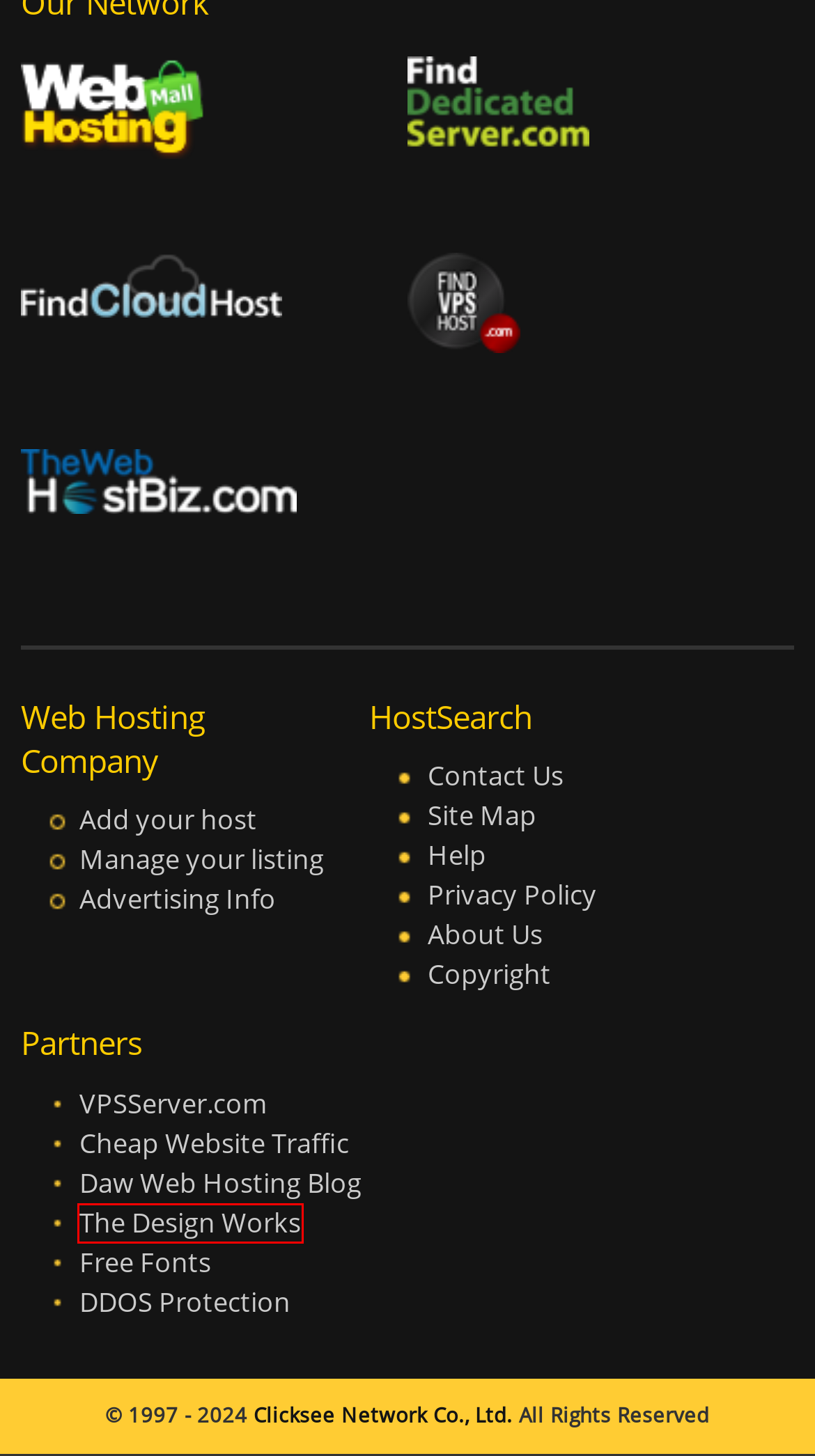Given a screenshot of a webpage with a red bounding box around a UI element, please identify the most appropriate webpage description that matches the new webpage after you click on the element. Here are the candidates:
A. Free Downloadable Fonts and Dingbats | FontRiver
B. The Design Work – Web Design Blog, Photography, Ideas and Inspiration
C. HostSearch.Com: WebHostCenter
D. BlockDOS – DDOS Protection for Small Business & Enterprise, Lowest Rate
E. Clicksee Network
F. Web Hosting Search - Find the best web hosts with reviews and special offers
G. HostSearch Forums
H. Webhosting UK - Web Hosting, Domain Names & Servers

B